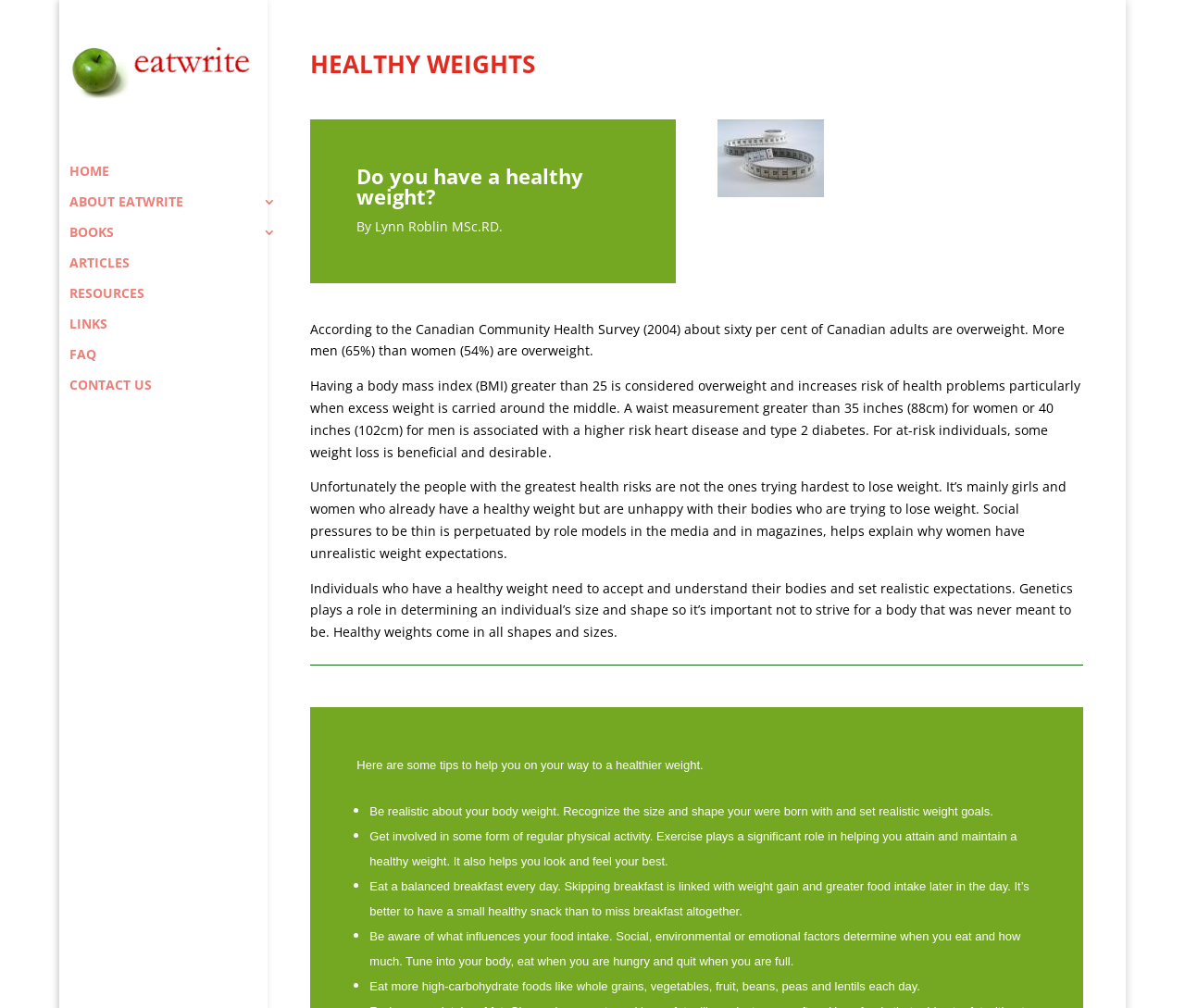Find the bounding box coordinates for the element described here: "CONTACT US".

[0.059, 0.343, 0.248, 0.373]